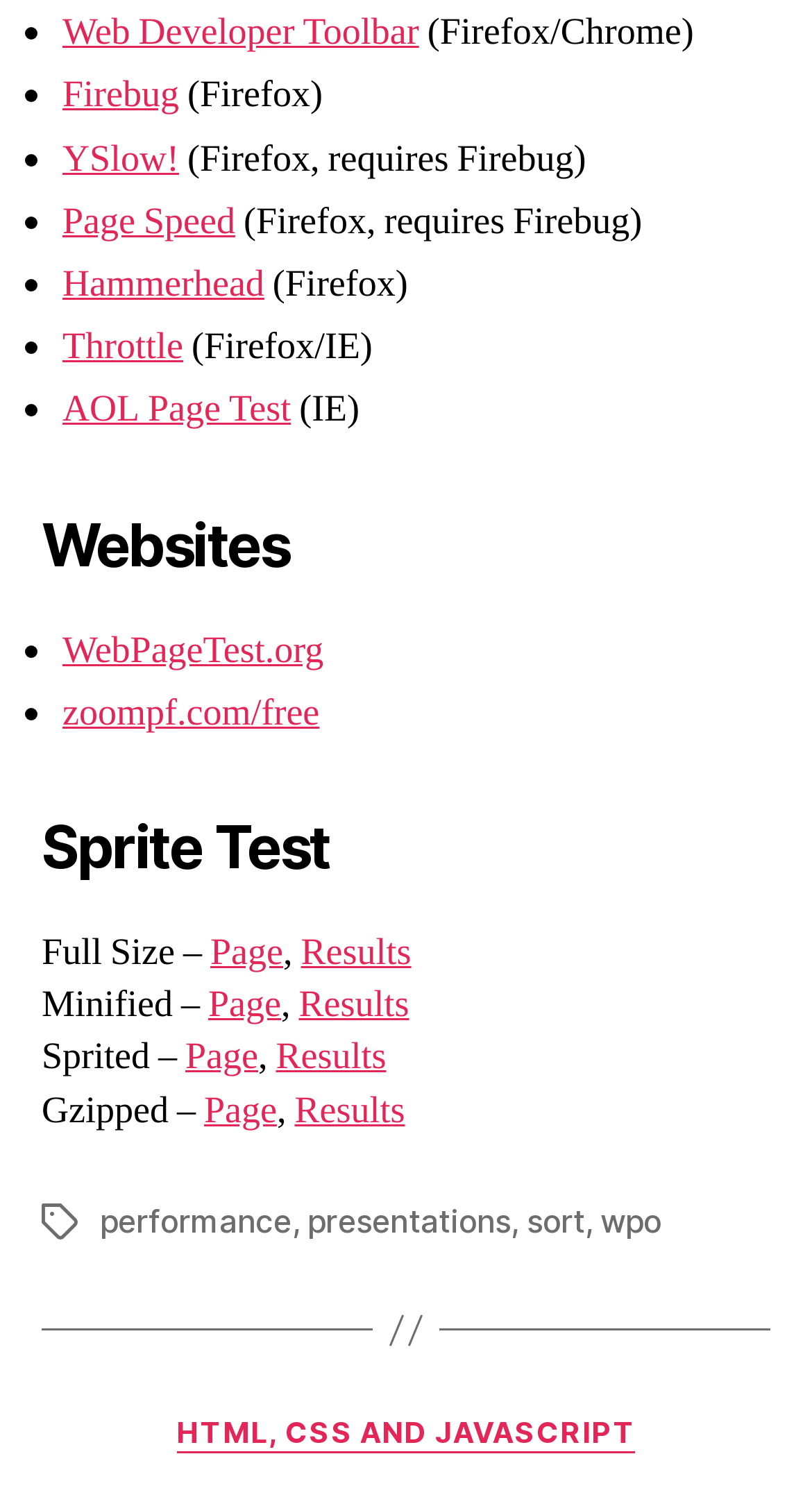Locate the bounding box coordinates for the element described below: "AOL Page Test". The coordinates must be four float values between 0 and 1, formatted as [left, top, right, bottom].

[0.077, 0.259, 0.358, 0.292]